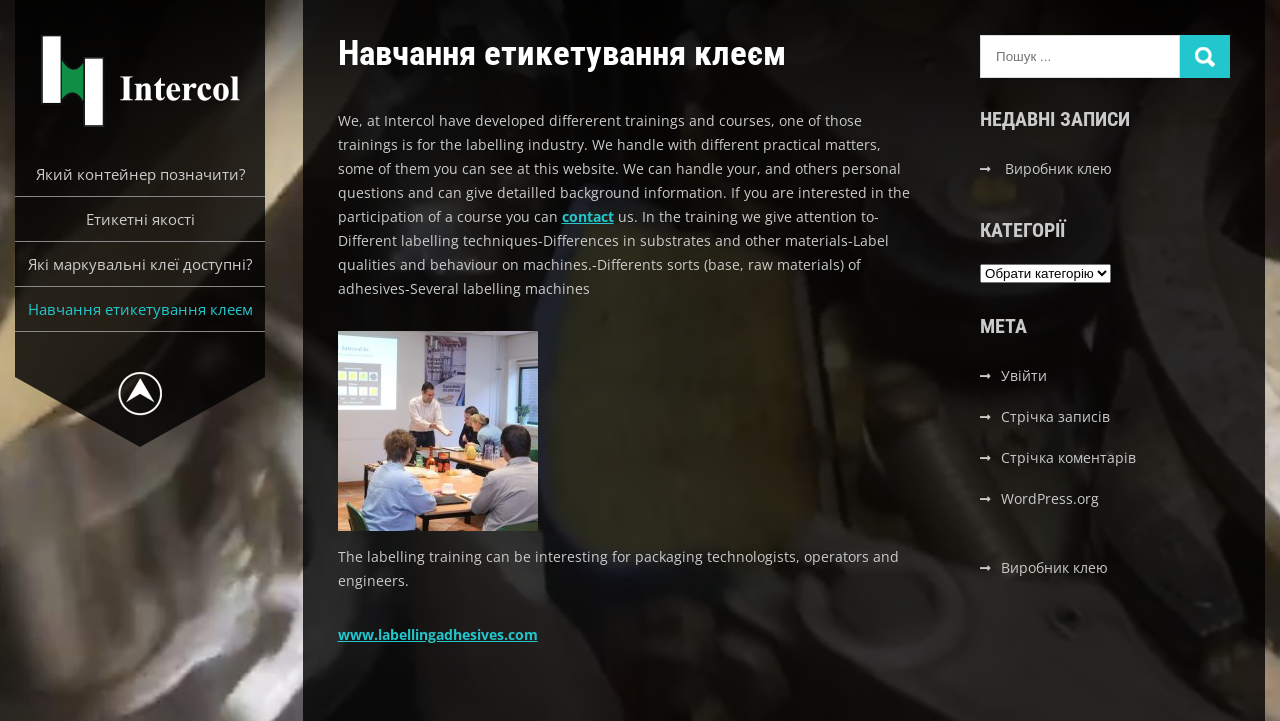What is the main title displayed on this webpage?

ВИРОБНИК МАРКУВАЛЬНИХ КЛЕЇВ